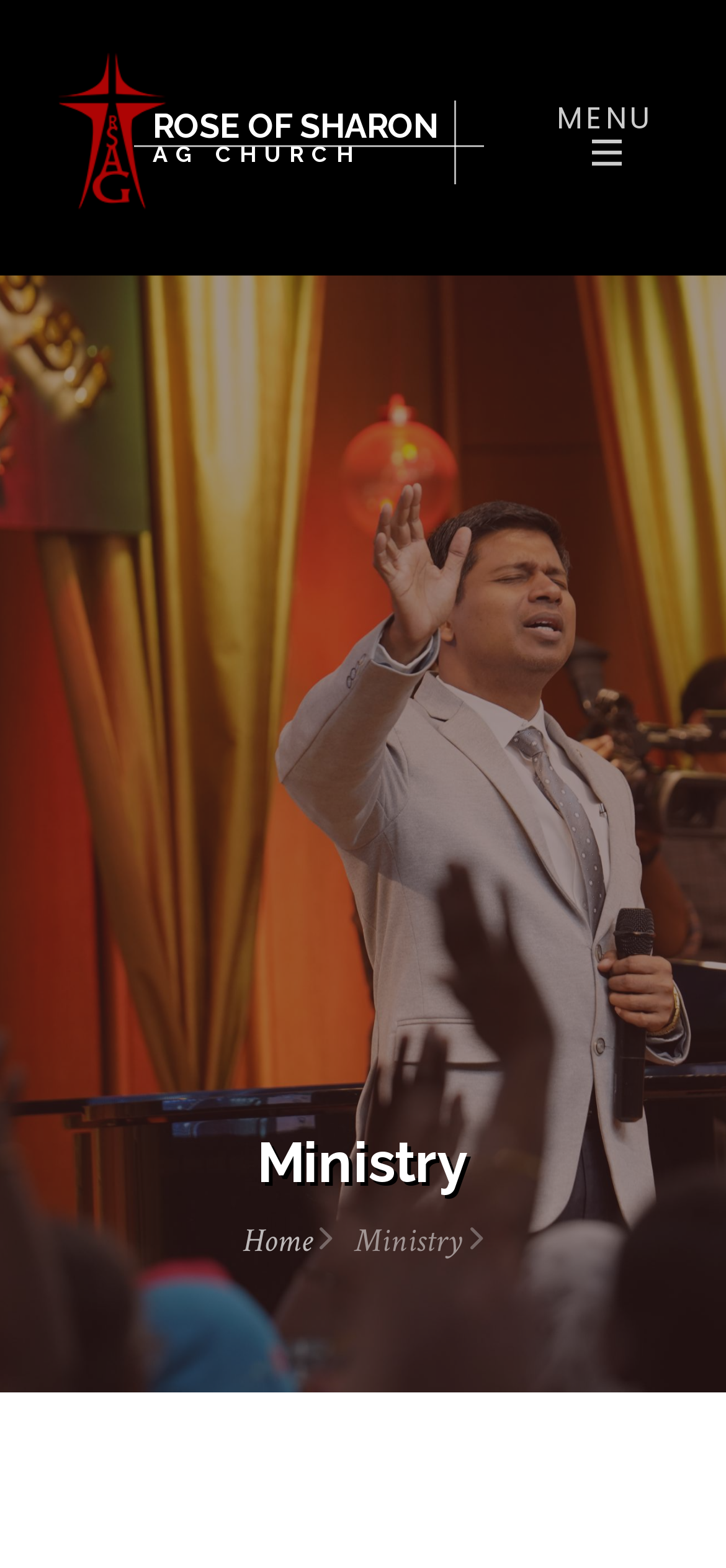How many social media links are present?
Please answer the question with a detailed response using the information from the screenshot.

There are four social media links present, represented by the Unicode characters 'uf099', 'uf09a', 'uf16d', and 'uf167'.